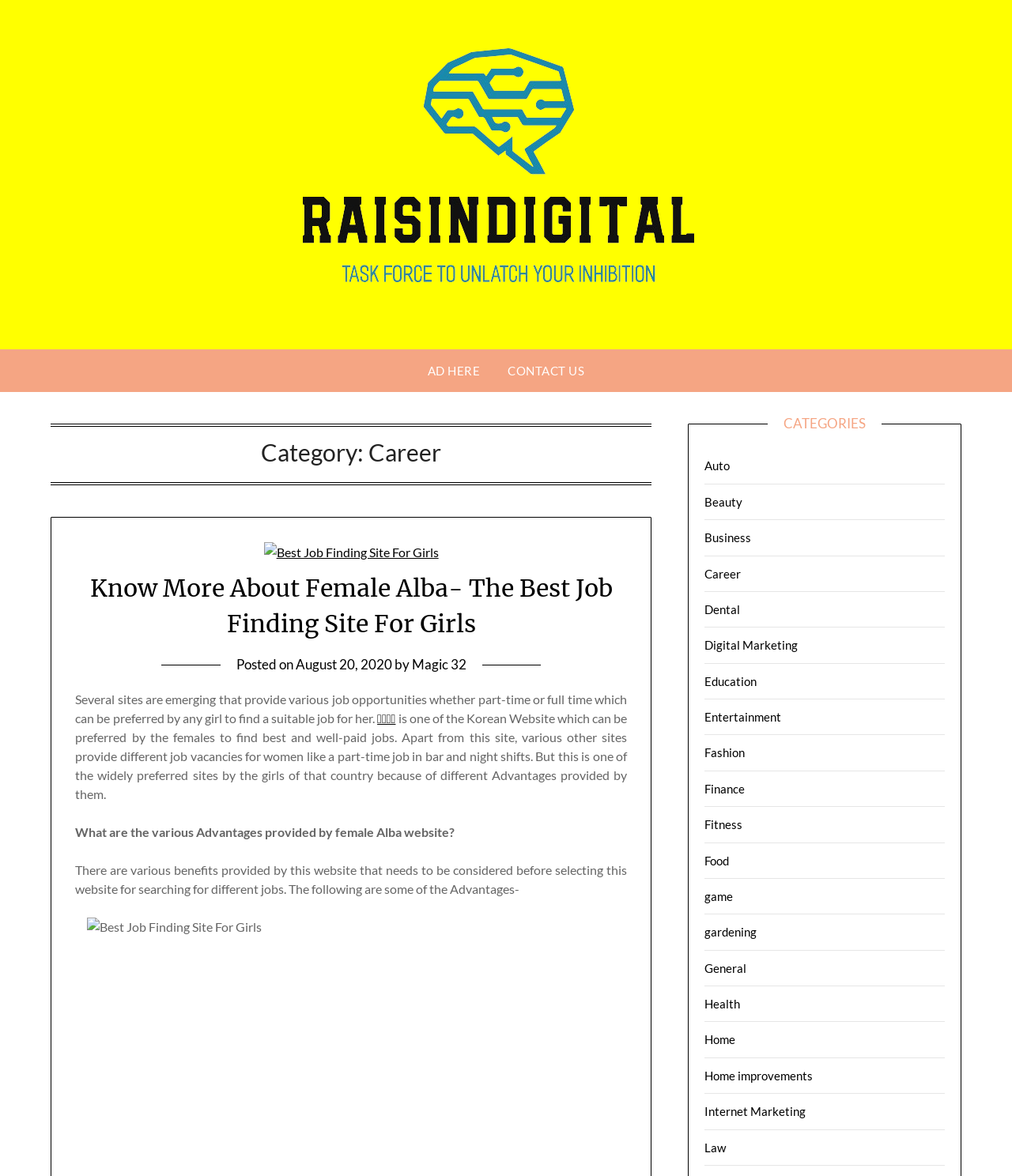Using the webpage screenshot, locate the HTML element that fits the following description and provide its bounding box: "August 20, 2020September 1, 2020".

[0.292, 0.558, 0.387, 0.572]